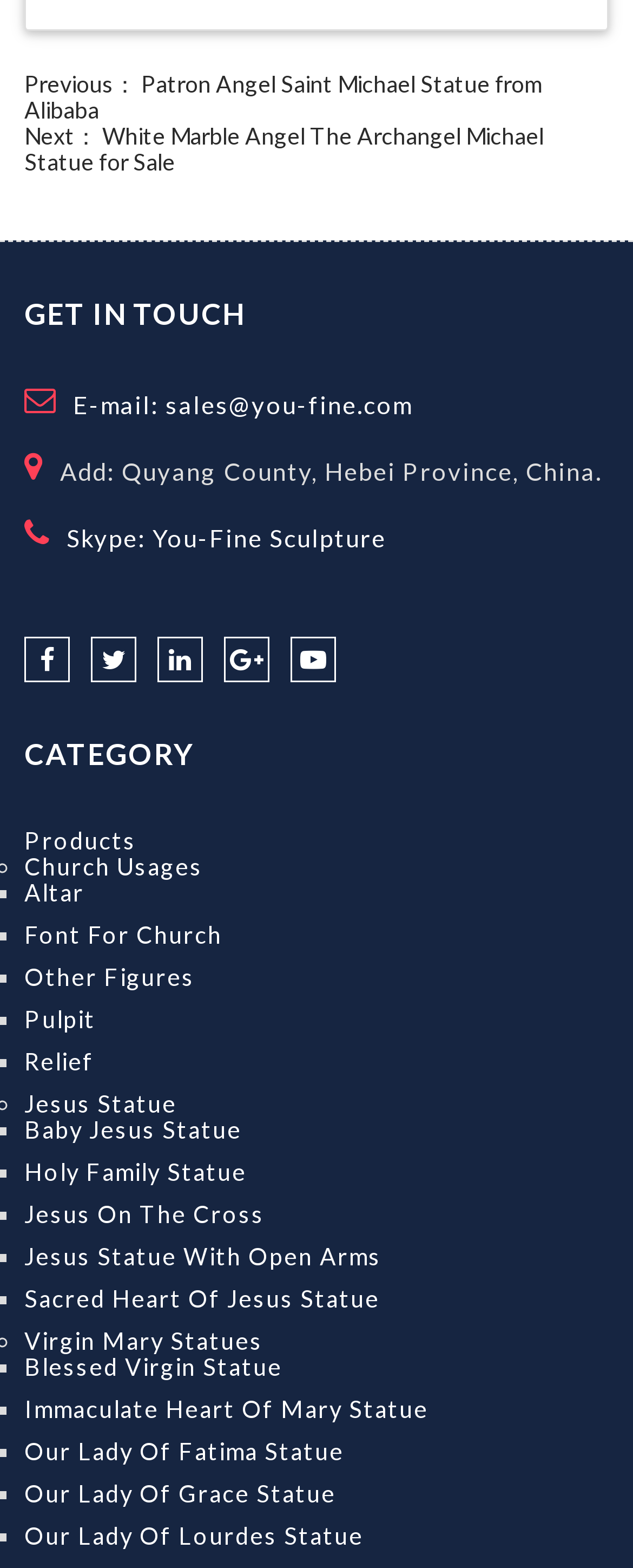Please find the bounding box coordinates of the element's region to be clicked to carry out this instruction: "Browse the 'Church Usages' category".

[0.038, 0.543, 0.321, 0.561]